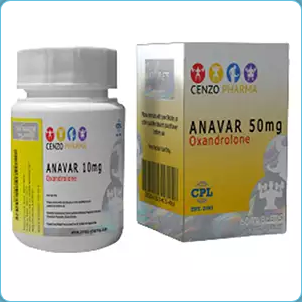What is the brand name of the manufacturer?
Using the visual information from the image, give a one-word or short-phrase answer.

Cenzo Pharma